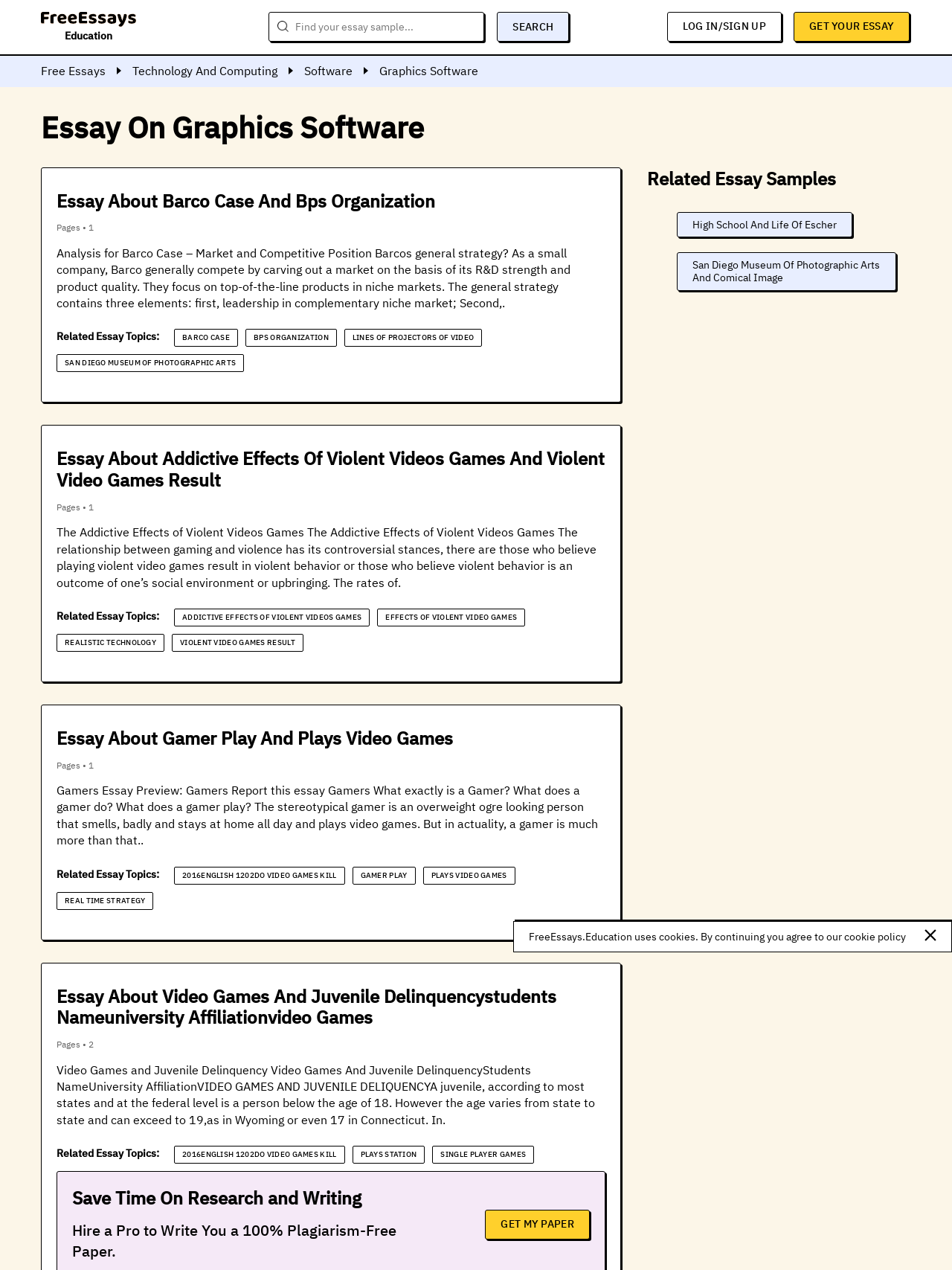Determine the bounding box coordinates of the clickable element to complete this instruction: "Log in or sign up". Provide the coordinates in the format of four float numbers between 0 and 1, [left, top, right, bottom].

[0.717, 0.015, 0.805, 0.026]